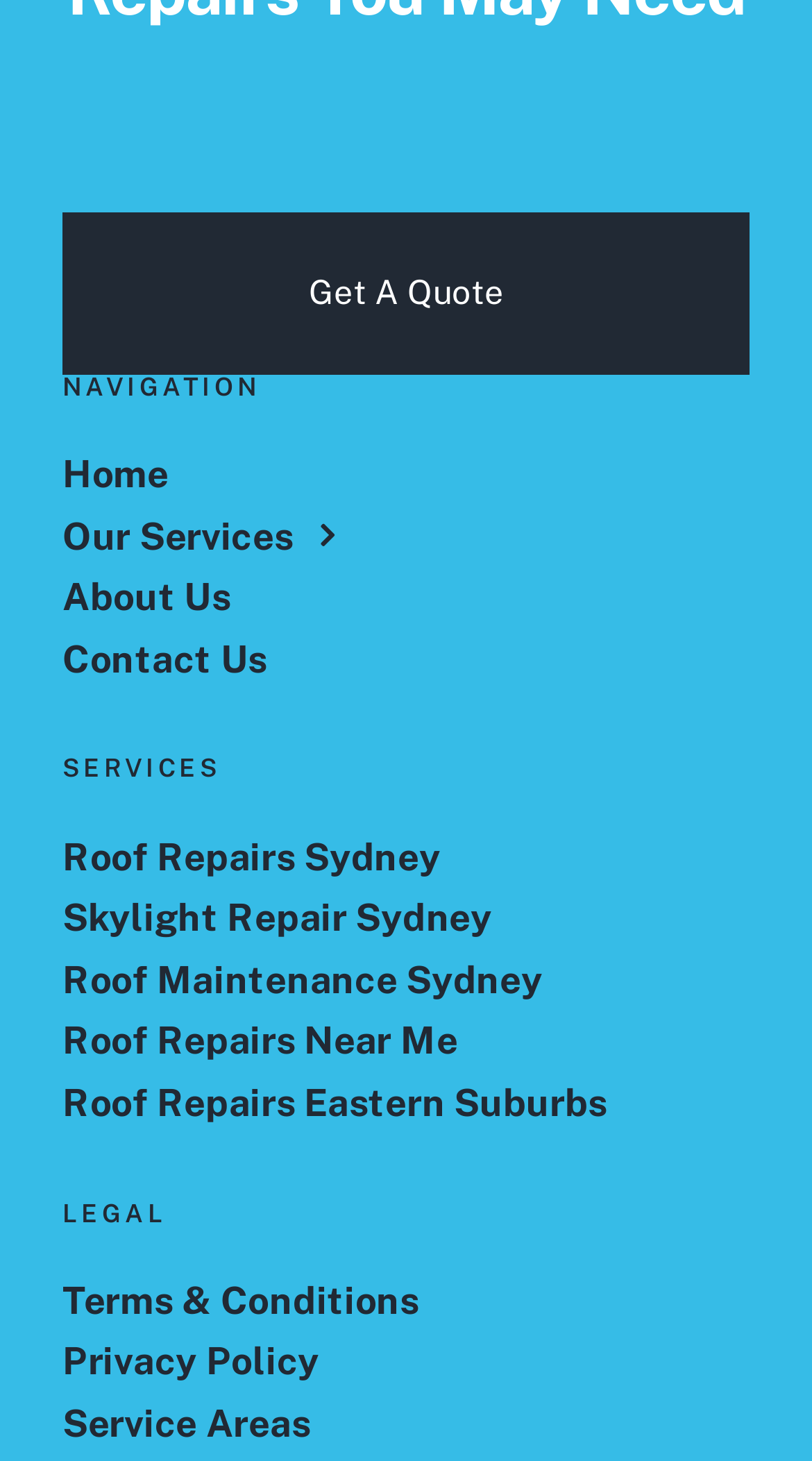Respond with a single word or phrase to the following question: Is there a 'Get A Quote' button on the page?

Yes